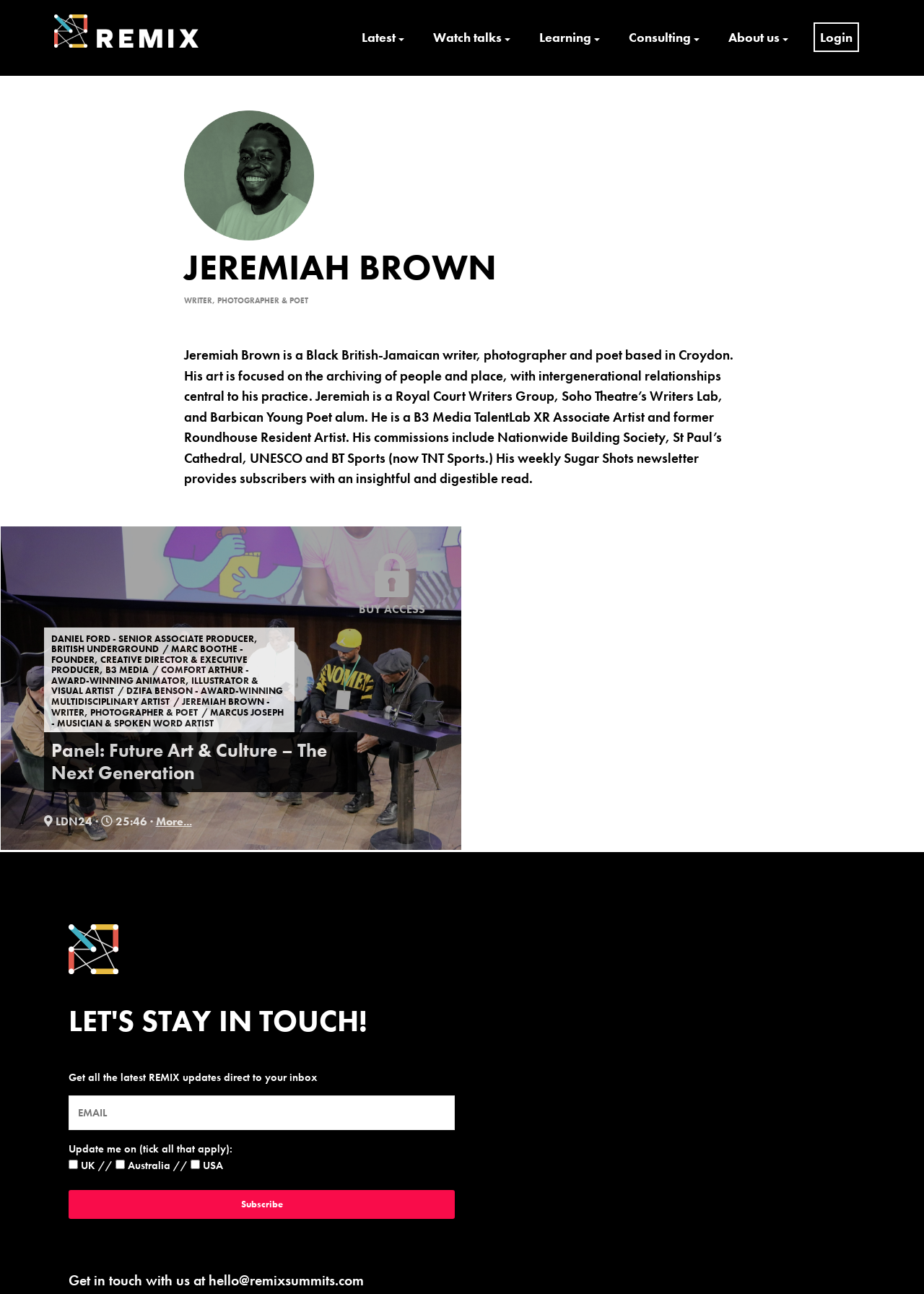Locate the bounding box coordinates of the area you need to click to fulfill this instruction: 'Click on the REMIX Summits link'. The coordinates must be in the form of four float numbers ranging from 0 to 1: [left, top, right, bottom].

[0.059, 0.011, 0.215, 0.037]